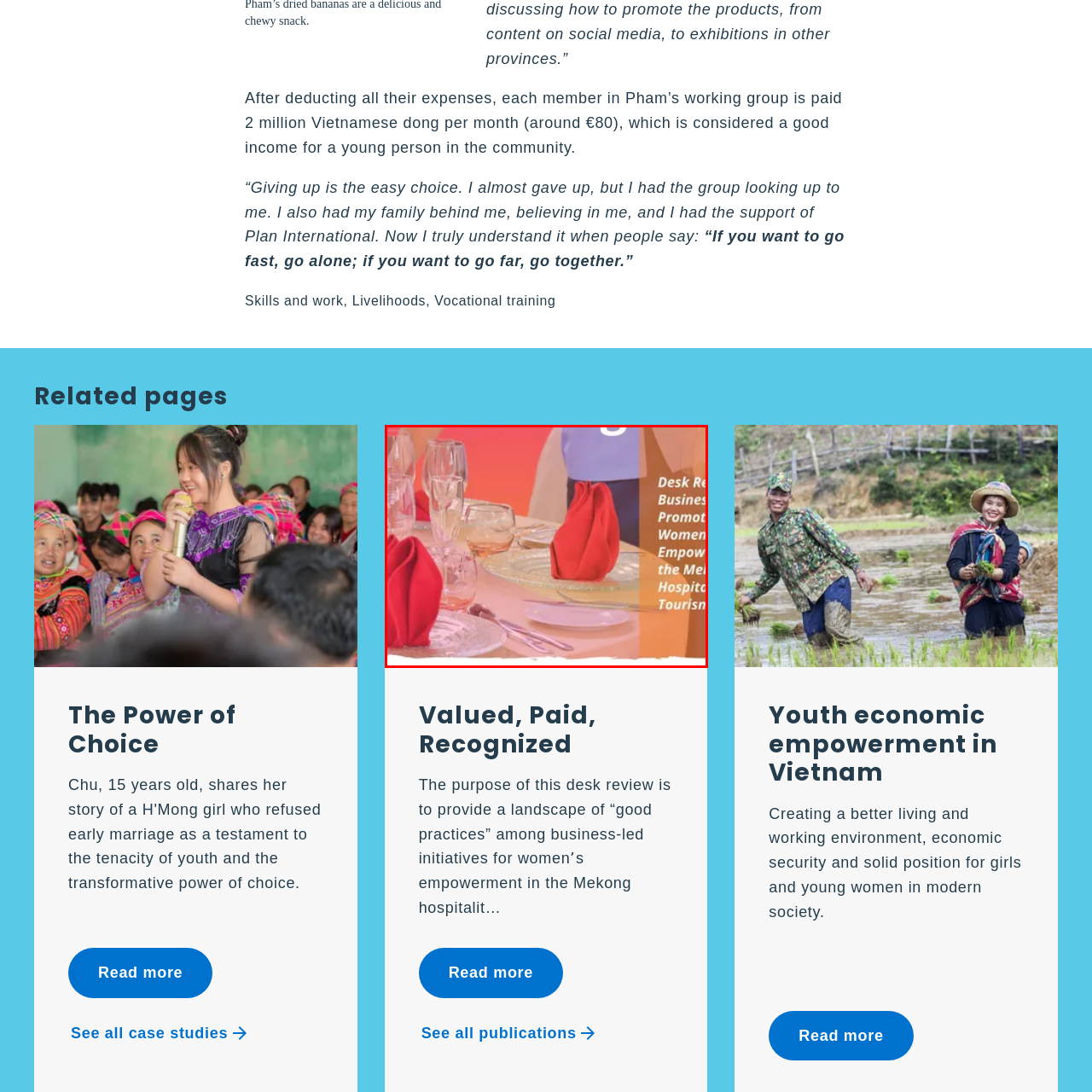What is the main topic of the accompanying text?
Consider the details within the red bounding box and provide a thorough answer to the question.

The text accompanying the image reads 'Desk Review: Business-led Initiatives Promoting Women's Empowerment in the Mekong Hospitality & Tourism', which clearly indicates that the main topic is about efforts aimed at enhancing the role of women in the hospitality and tourism industries, emphasizing the importance of women's empowerment within the context of economic and social development.